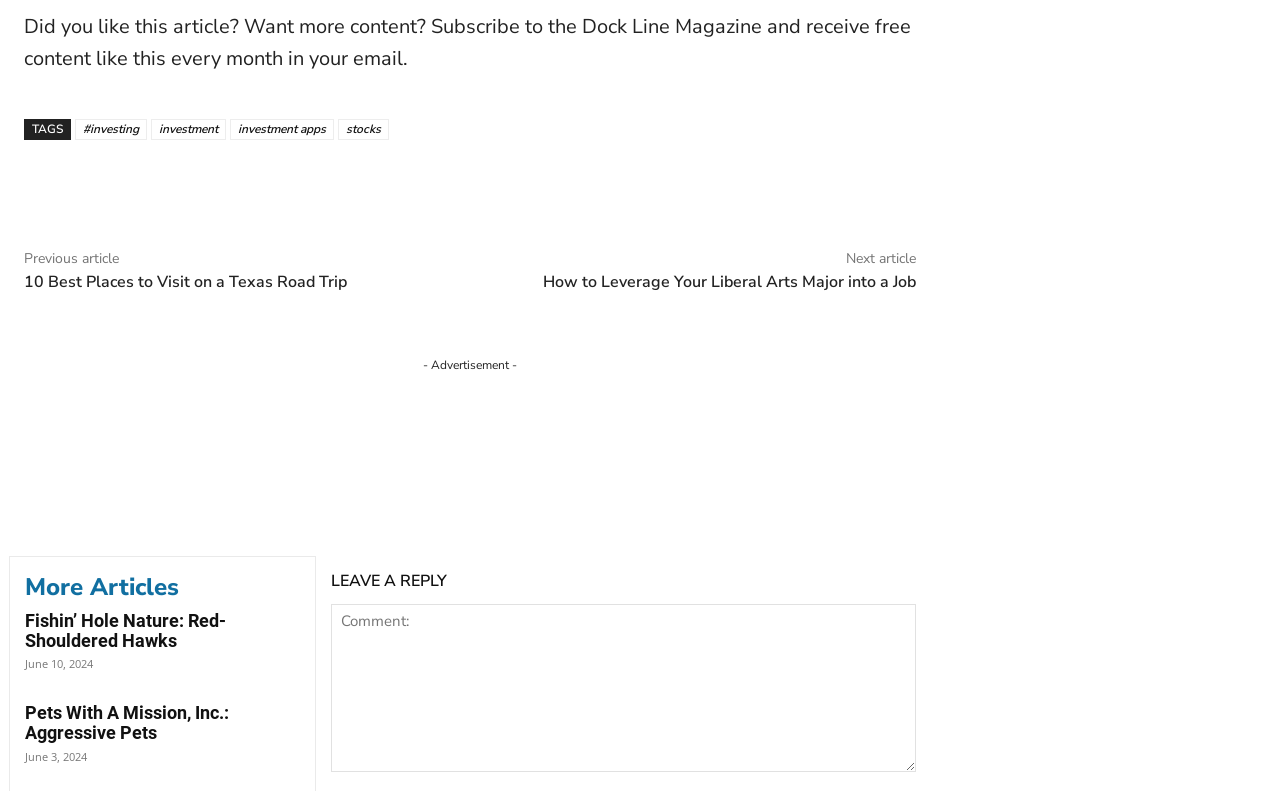Given the webpage screenshot, identify the bounding box of the UI element that matches this description: "+86 18668216300".

None